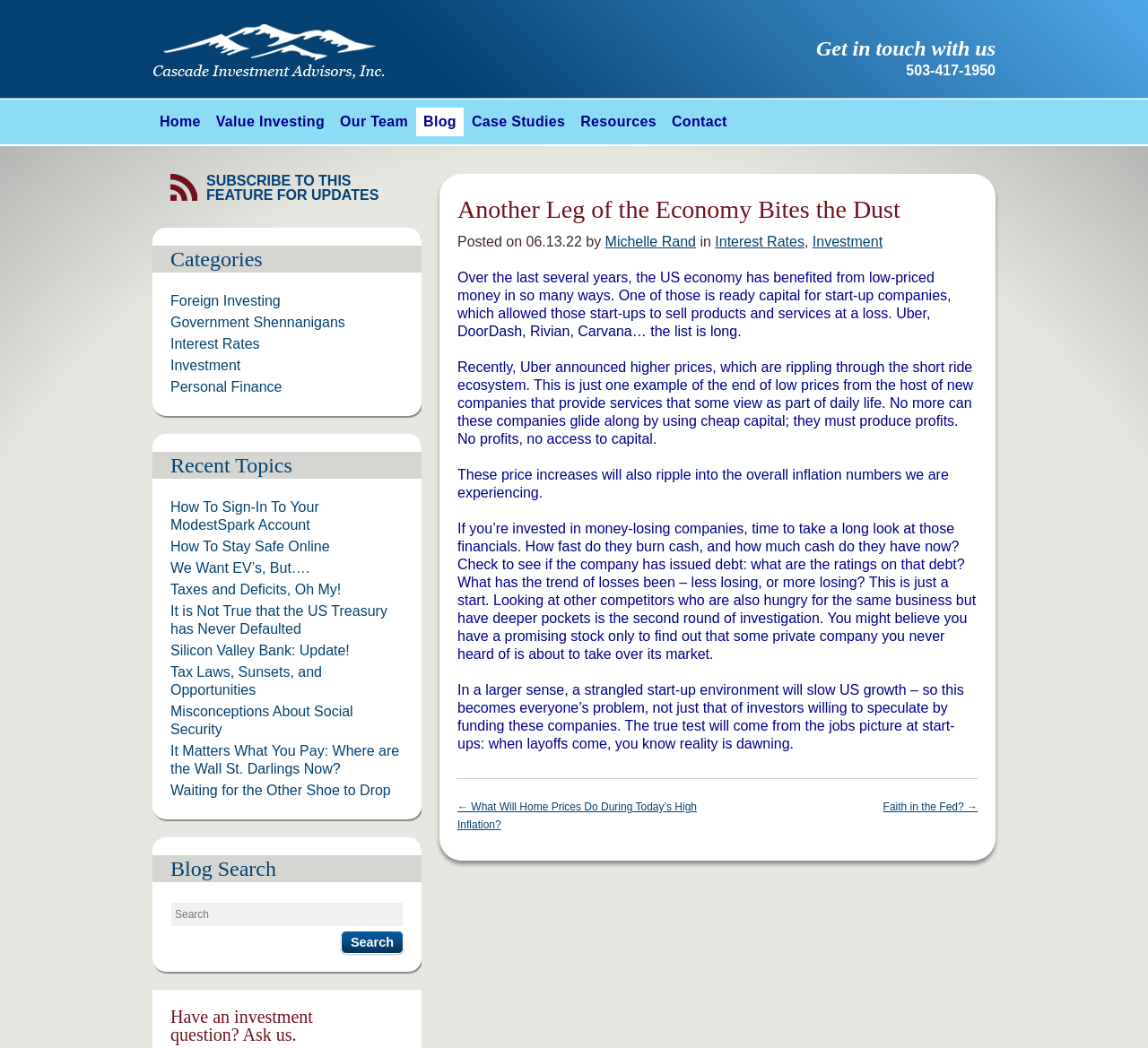Please locate the bounding box coordinates of the element's region that needs to be clicked to follow the instruction: "Click on the 'Home' link". The bounding box coordinates should be provided as four float numbers between 0 and 1, i.e., [left, top, right, bottom].

[0.133, 0.103, 0.181, 0.13]